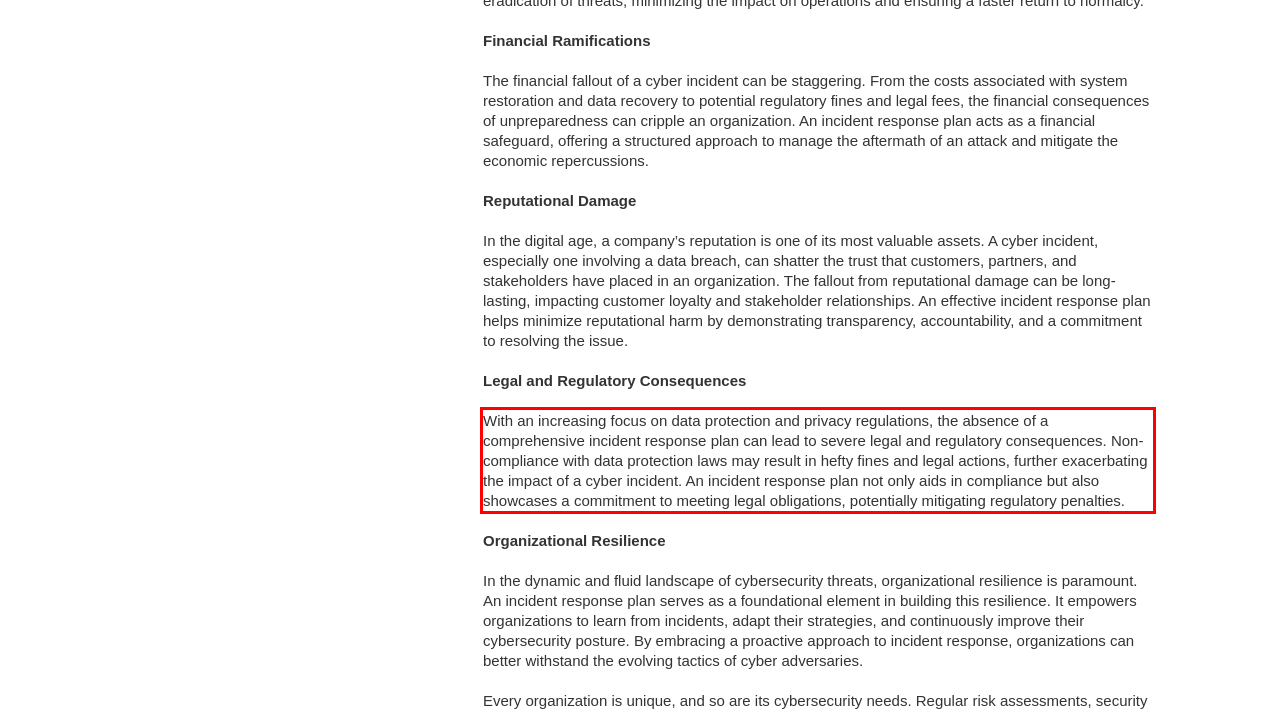You are given a screenshot with a red rectangle. Identify and extract the text within this red bounding box using OCR.

With an increasing focus on data protection and privacy regulations, the absence of a comprehensive incident response plan can lead to severe legal and regulatory consequences. Non-compliance with data protection laws may result in hefty fines and legal actions, further exacerbating the impact of a cyber incident. An incident response plan not only aids in compliance but also showcases a commitment to meeting legal obligations, potentially mitigating regulatory penalties.